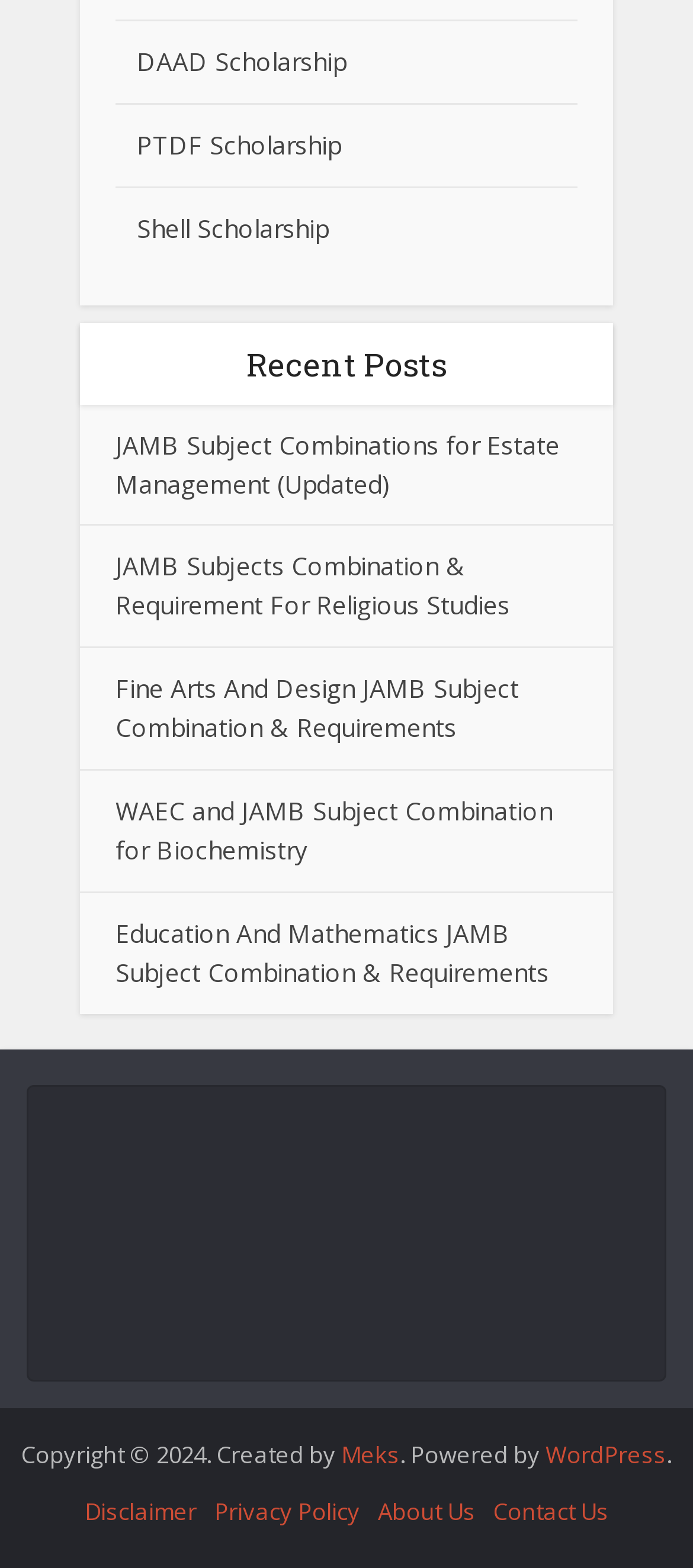Kindly determine the bounding box coordinates of the area that needs to be clicked to fulfill this instruction: "Read the 'Disclaimer'".

[0.122, 0.954, 0.283, 0.974]